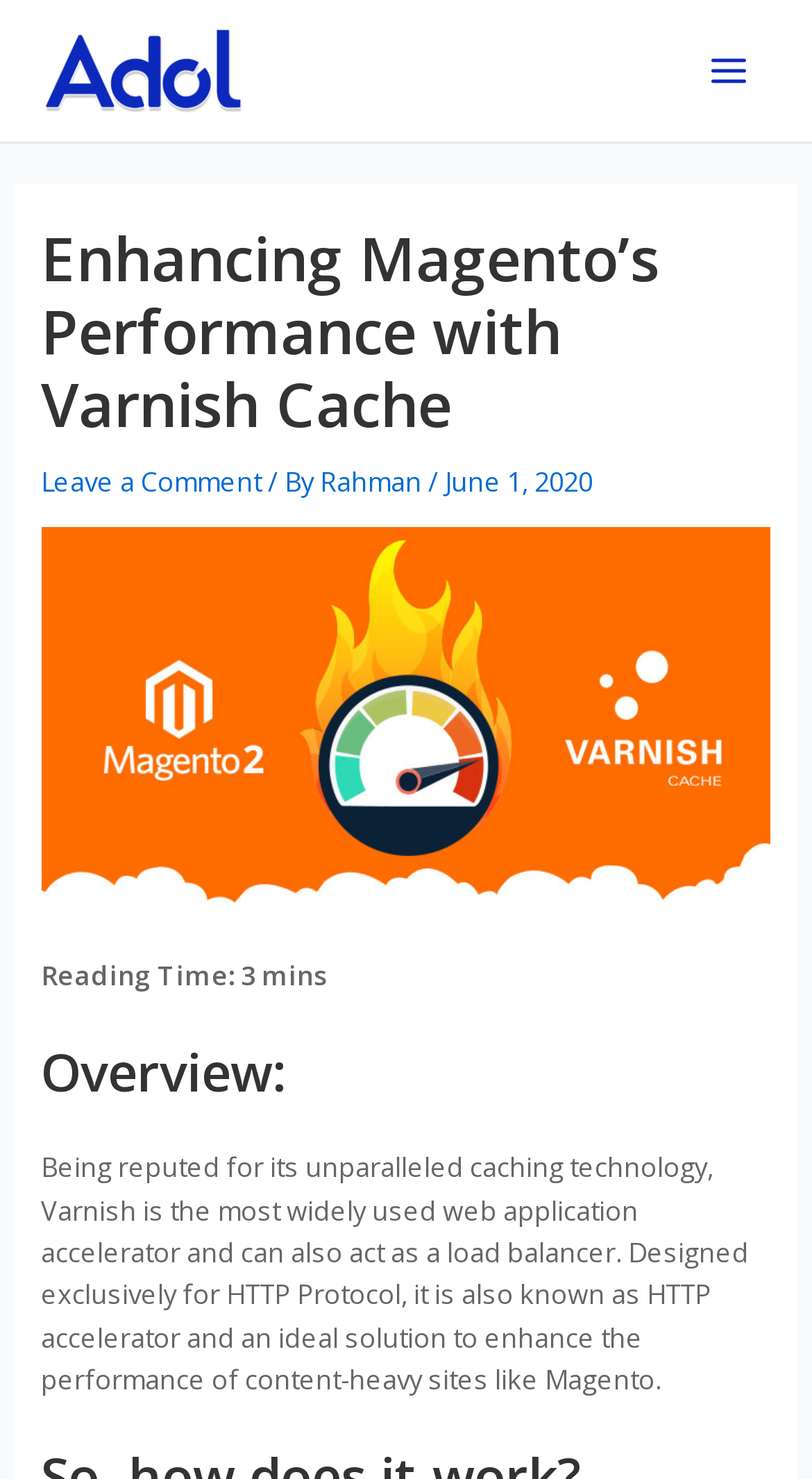Answer the question with a single word or phrase: 
What is Varnish known as?

HTTP accelerator